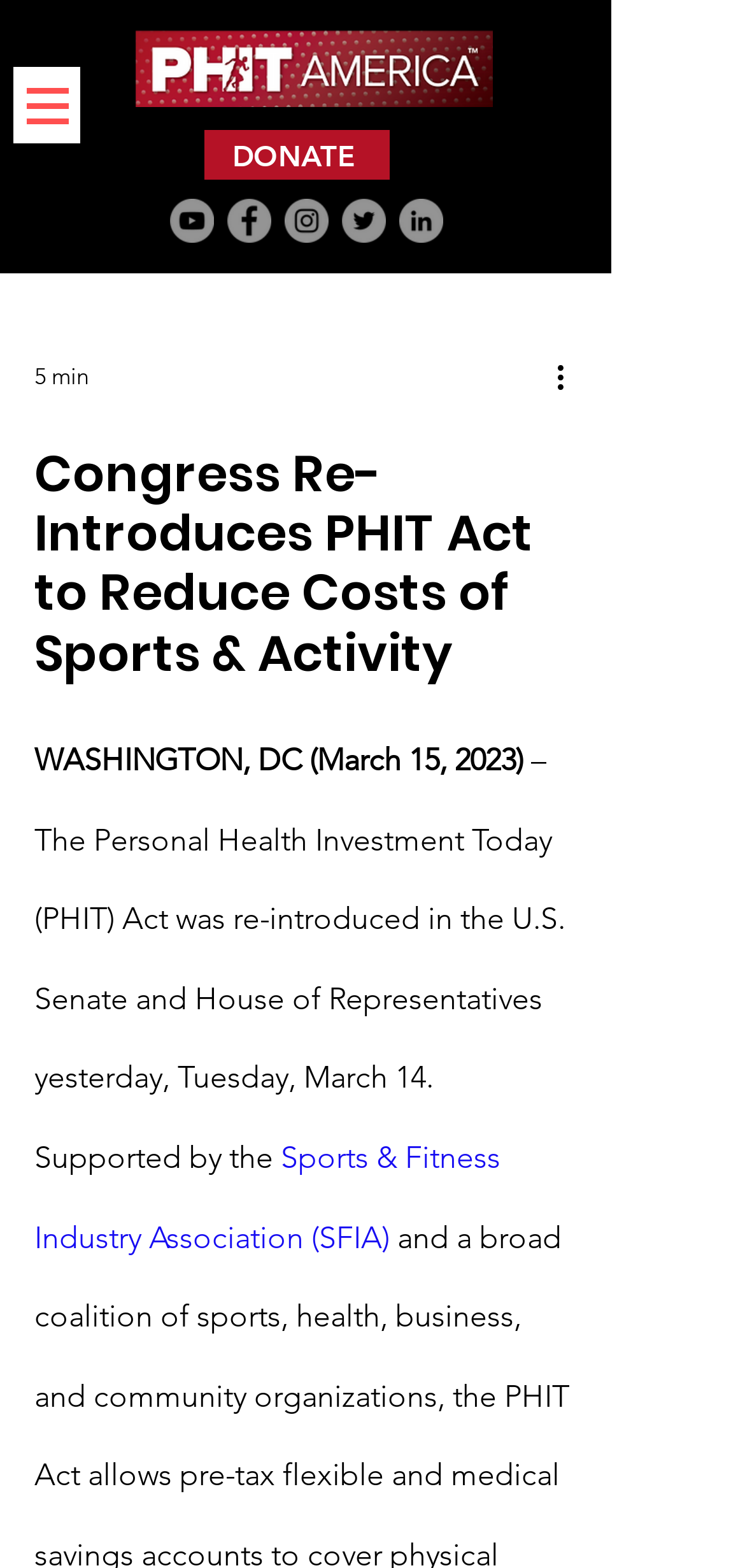Find the bounding box coordinates of the element I should click to carry out the following instruction: "Read more about Sports & Fitness Industry Association (SFIA)".

[0.046, 0.726, 0.682, 0.8]